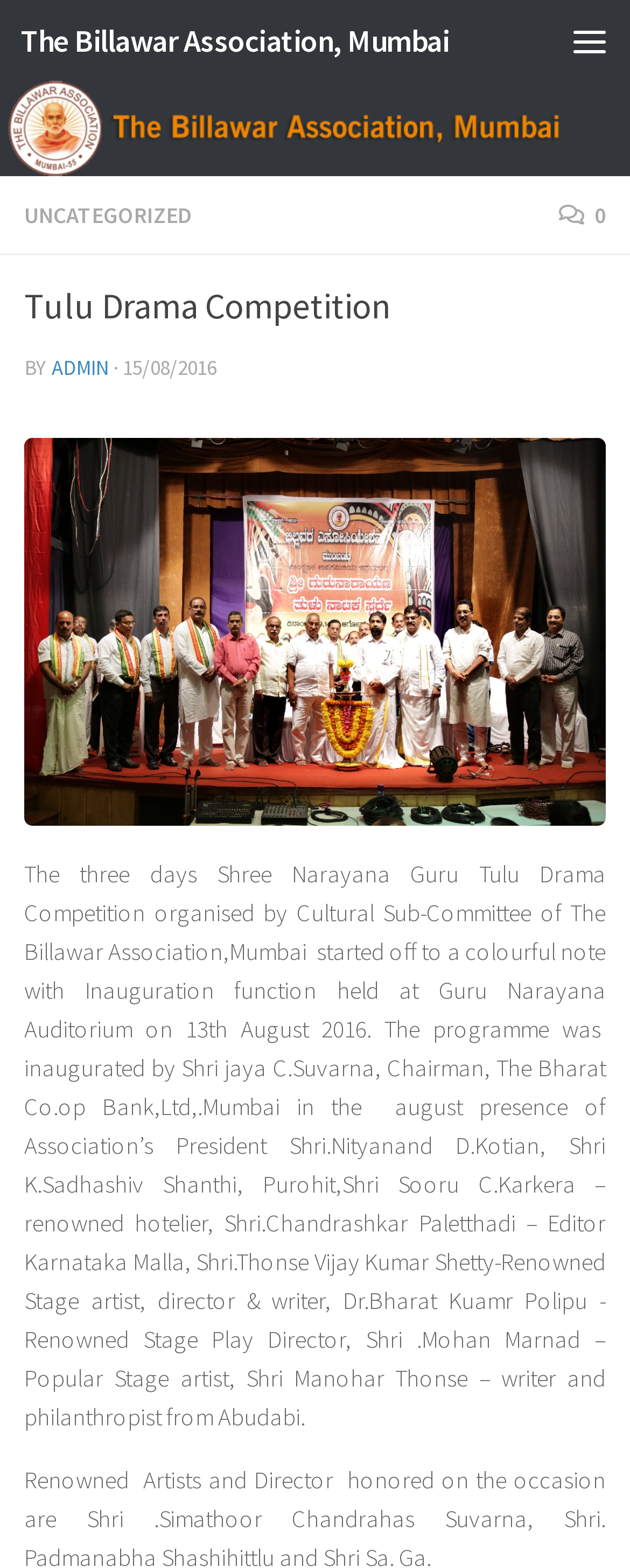What is the name of the association?
Look at the image and answer with only one word or phrase.

The Billawar Association, Mumbai